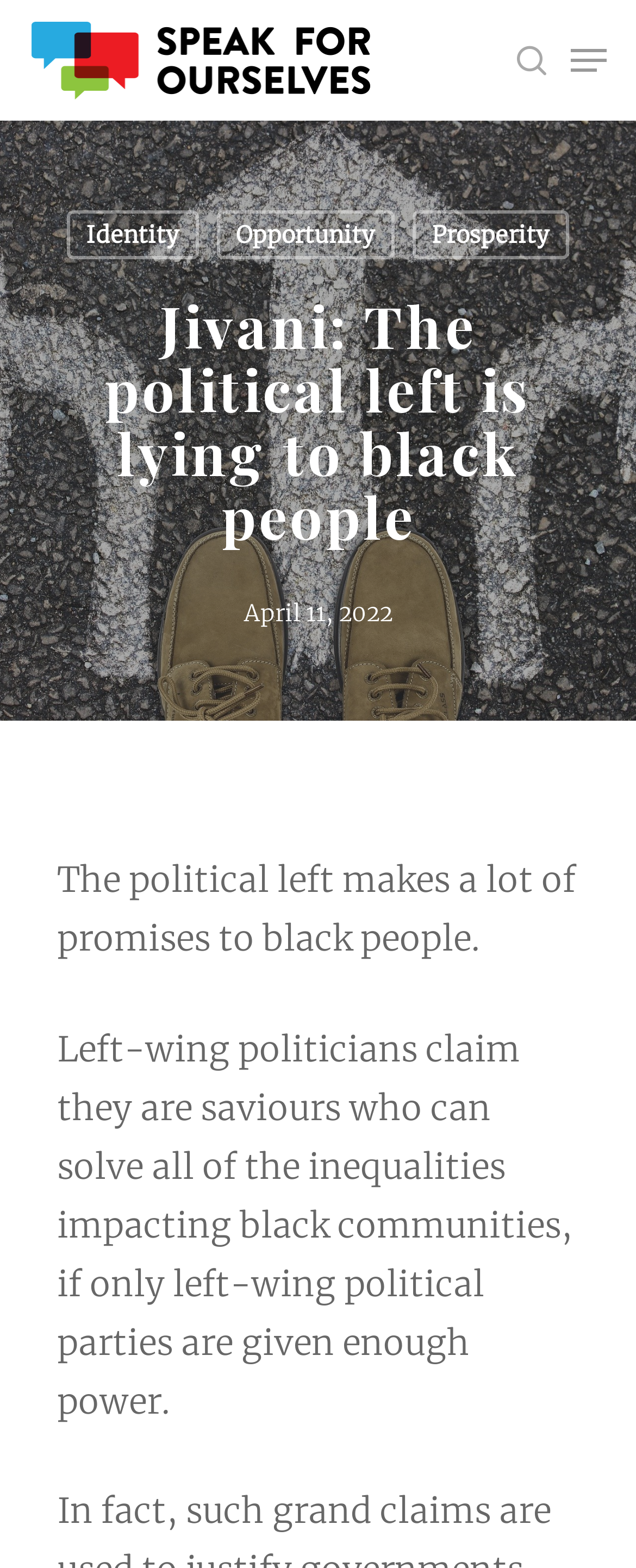Using floating point numbers between 0 and 1, provide the bounding box coordinates in the format (top-left x, top-left y, bottom-right x, bottom-right y). Locate the UI element described here: alt="Speak for Ourselves"

[0.046, 0.012, 0.584, 0.064]